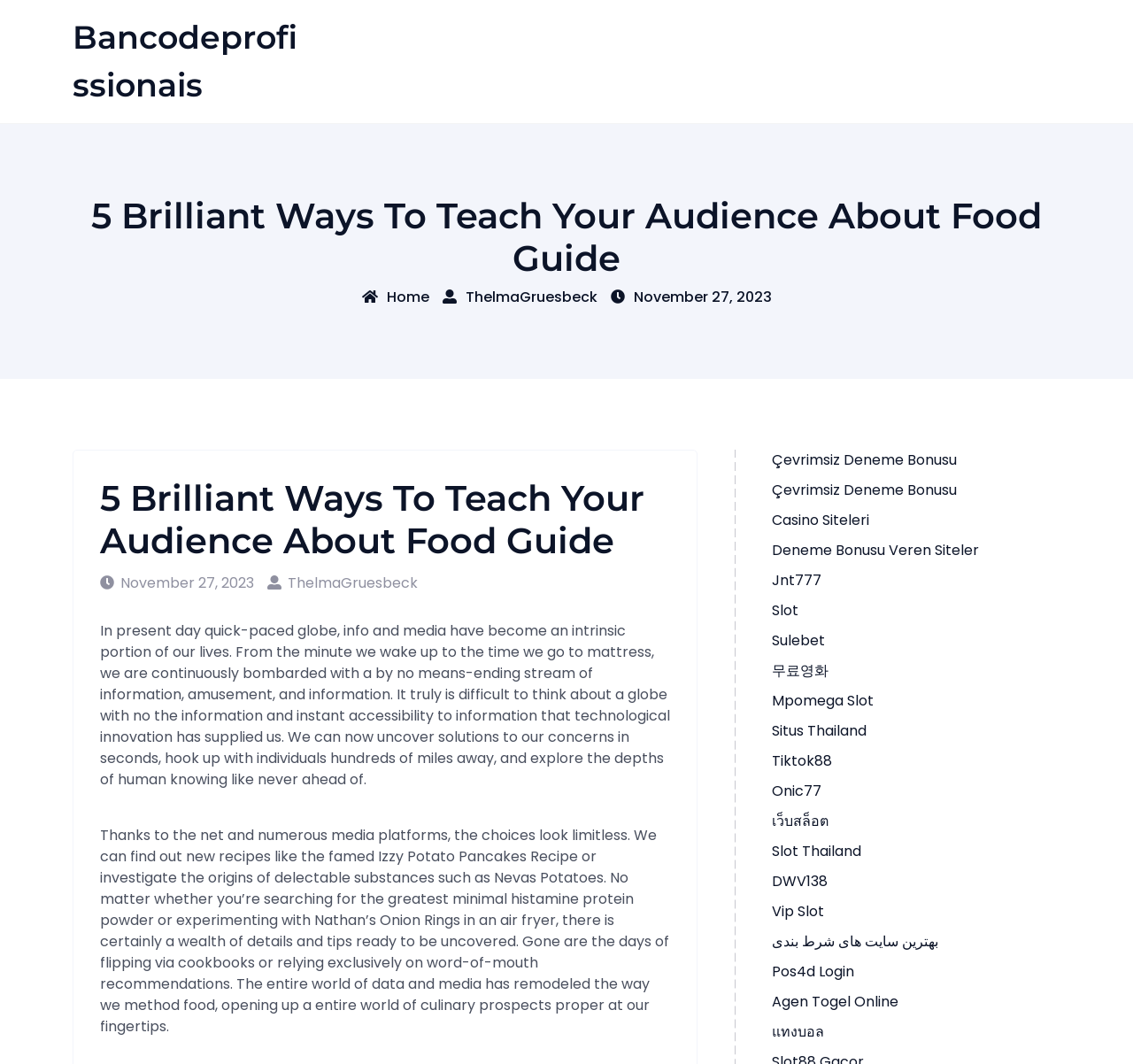Pinpoint the bounding box coordinates of the area that should be clicked to complete the following instruction: "Click on the Bancodeprofissionais link". The coordinates must be given as four float numbers between 0 and 1, i.e., [left, top, right, bottom].

[0.064, 0.017, 0.262, 0.098]